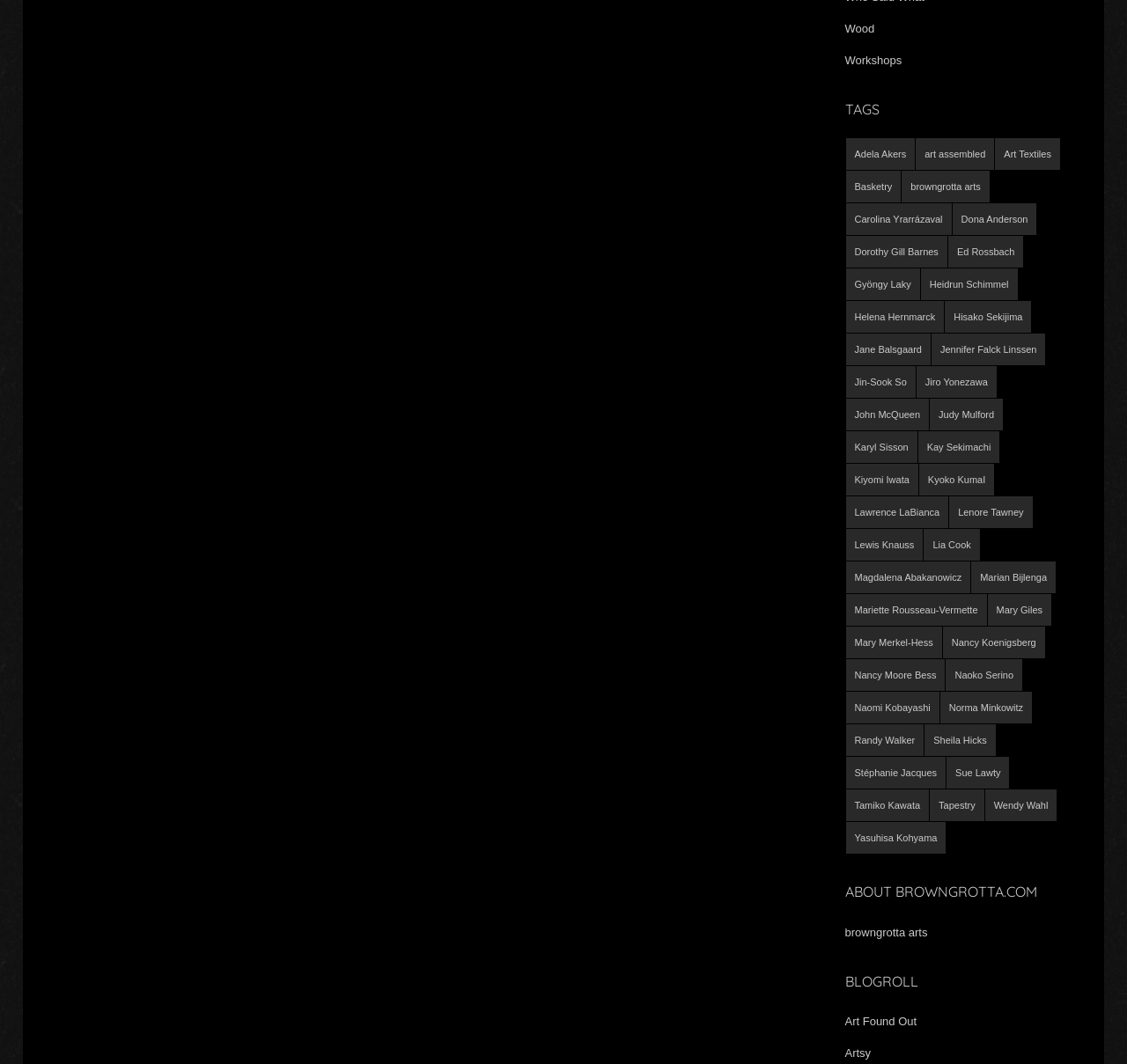Point out the bounding box coordinates of the section to click in order to follow this instruction: "Click on Wood".

[0.75, 0.02, 0.776, 0.033]